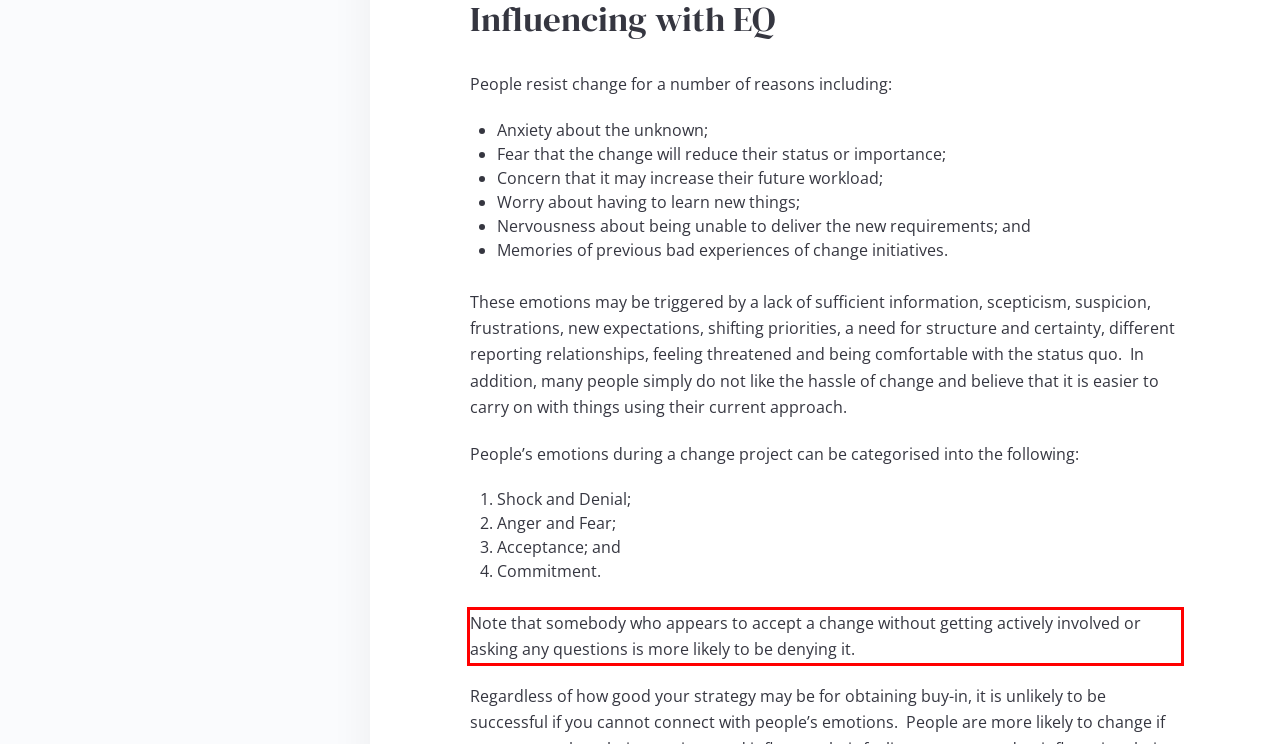Review the screenshot of the webpage and recognize the text inside the red rectangle bounding box. Provide the extracted text content.

Note that somebody who appears to accept a change without getting actively involved or asking any questions is more likely to be denying it.